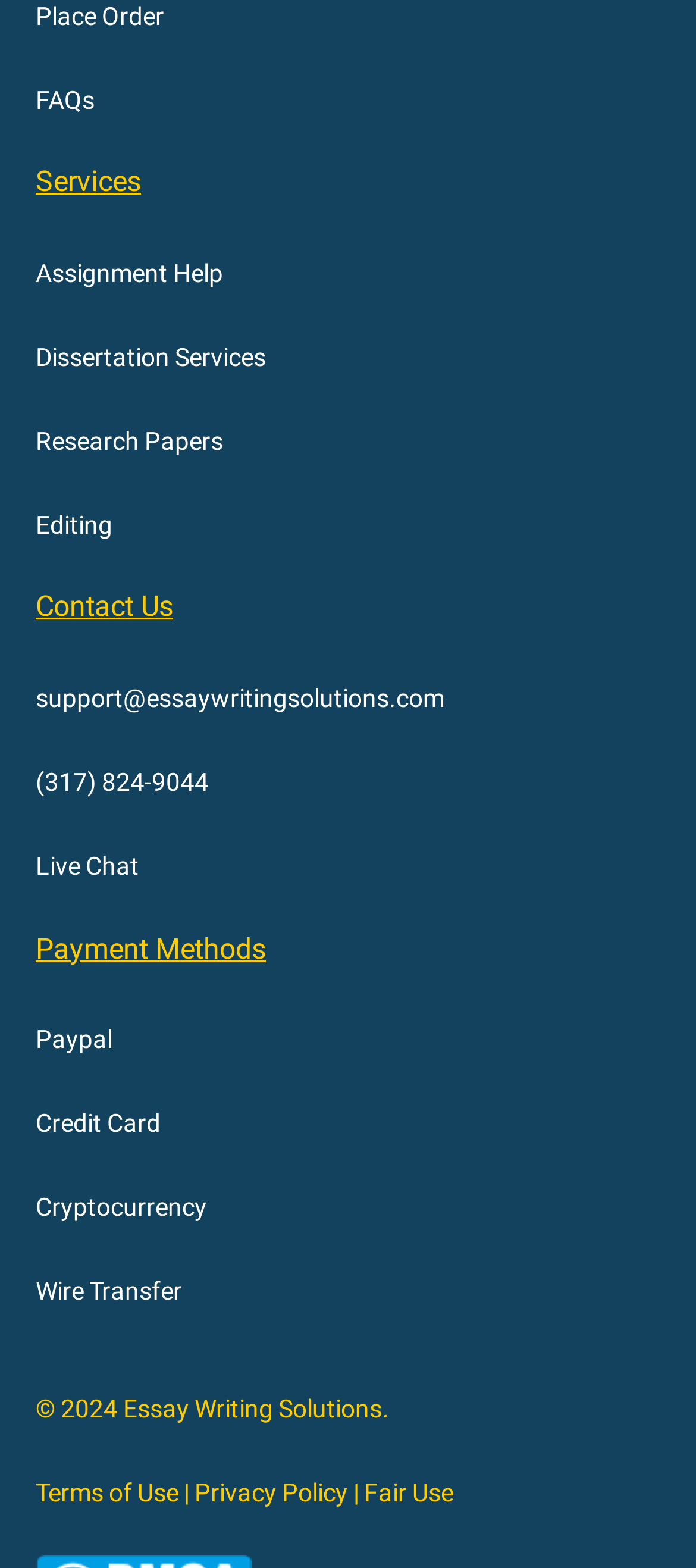How many links are there in the services section?
Please provide a detailed and thorough answer to the question.

I counted the number of links in the services section, which are 'Assignment Help', 'Dissertation Services', 'Research Papers', and 'Editing', and found that there are 4 links in total.